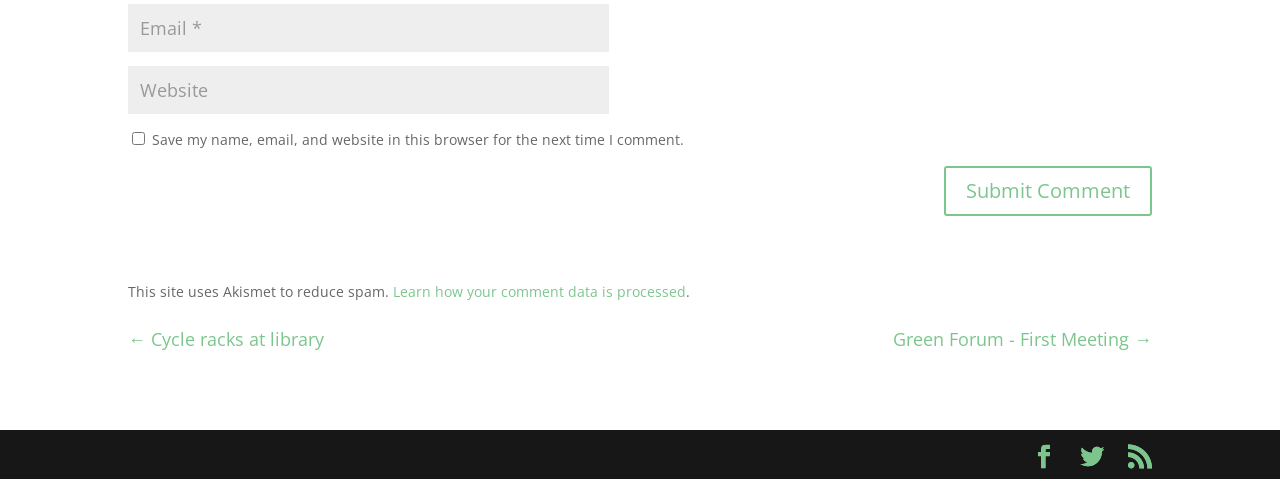Answer briefly with one word or phrase:
What is the button at the bottom of the form for?

Submit Comment